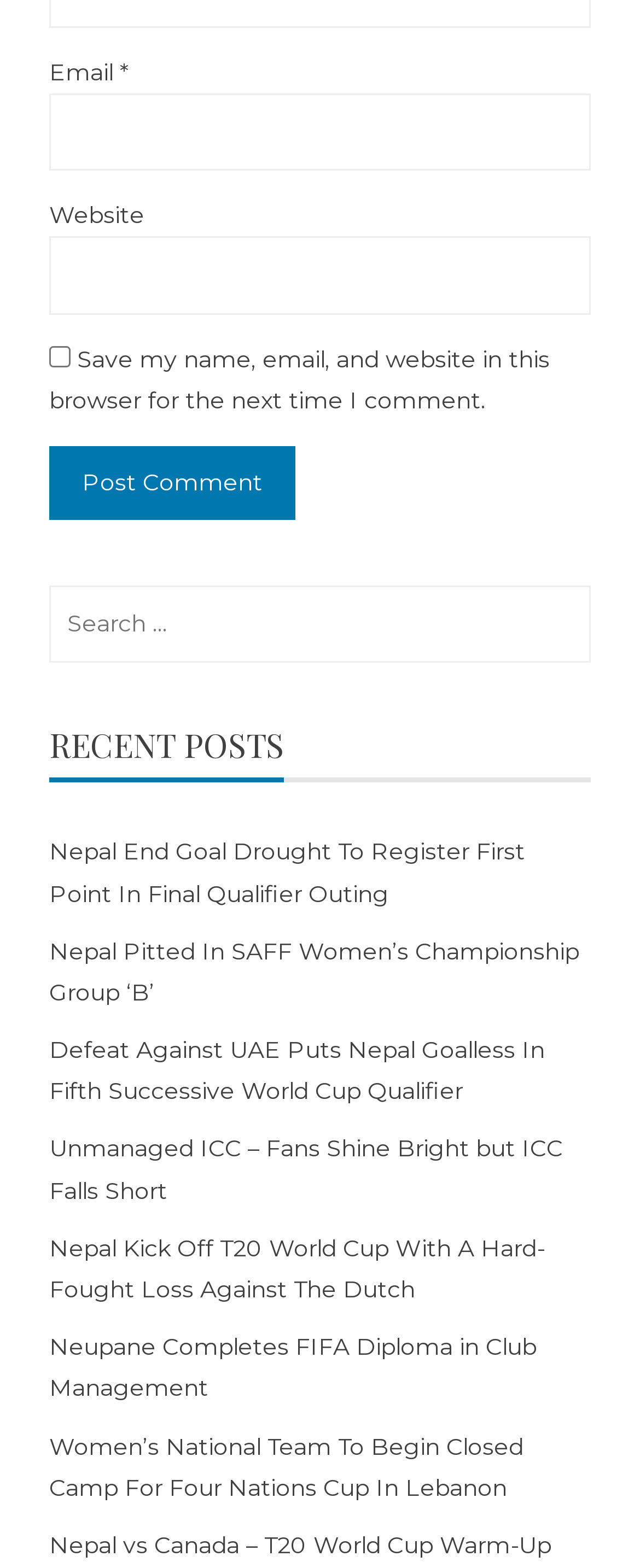Please analyze the image and provide a thorough answer to the question:
What is the category of the links below 'RECENT POSTS'?

The links below the 'RECENT POSTS' heading have titles that appear to be news articles, such as 'Nepal End Goal Drought To Register First Point In Final Qualifier Outing' and 'Nepal Pitted In SAFF Women’s Championship Group ‘B’'. This suggests that they are news articles or blog posts.